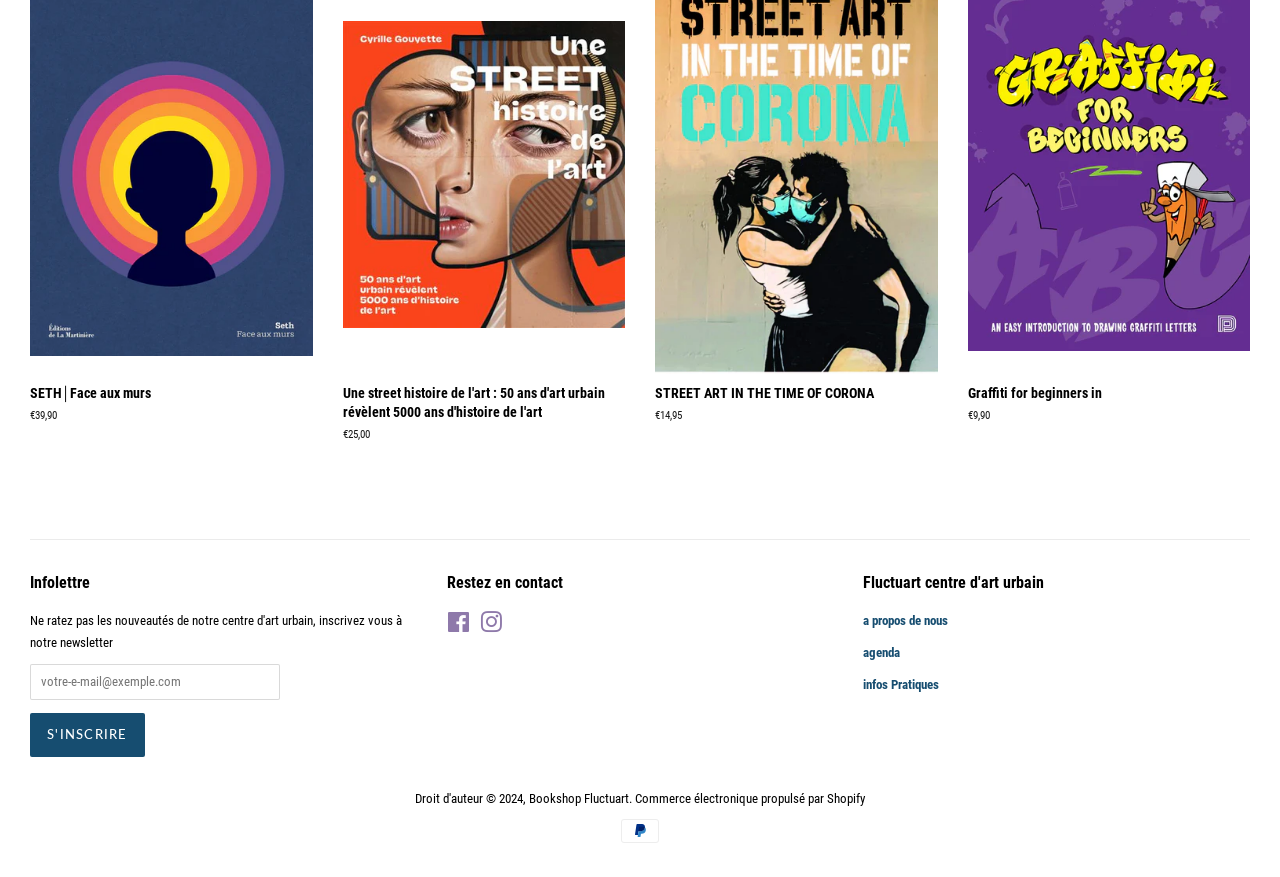Answer the question with a brief word or phrase:
What payment method is accepted?

PayPal